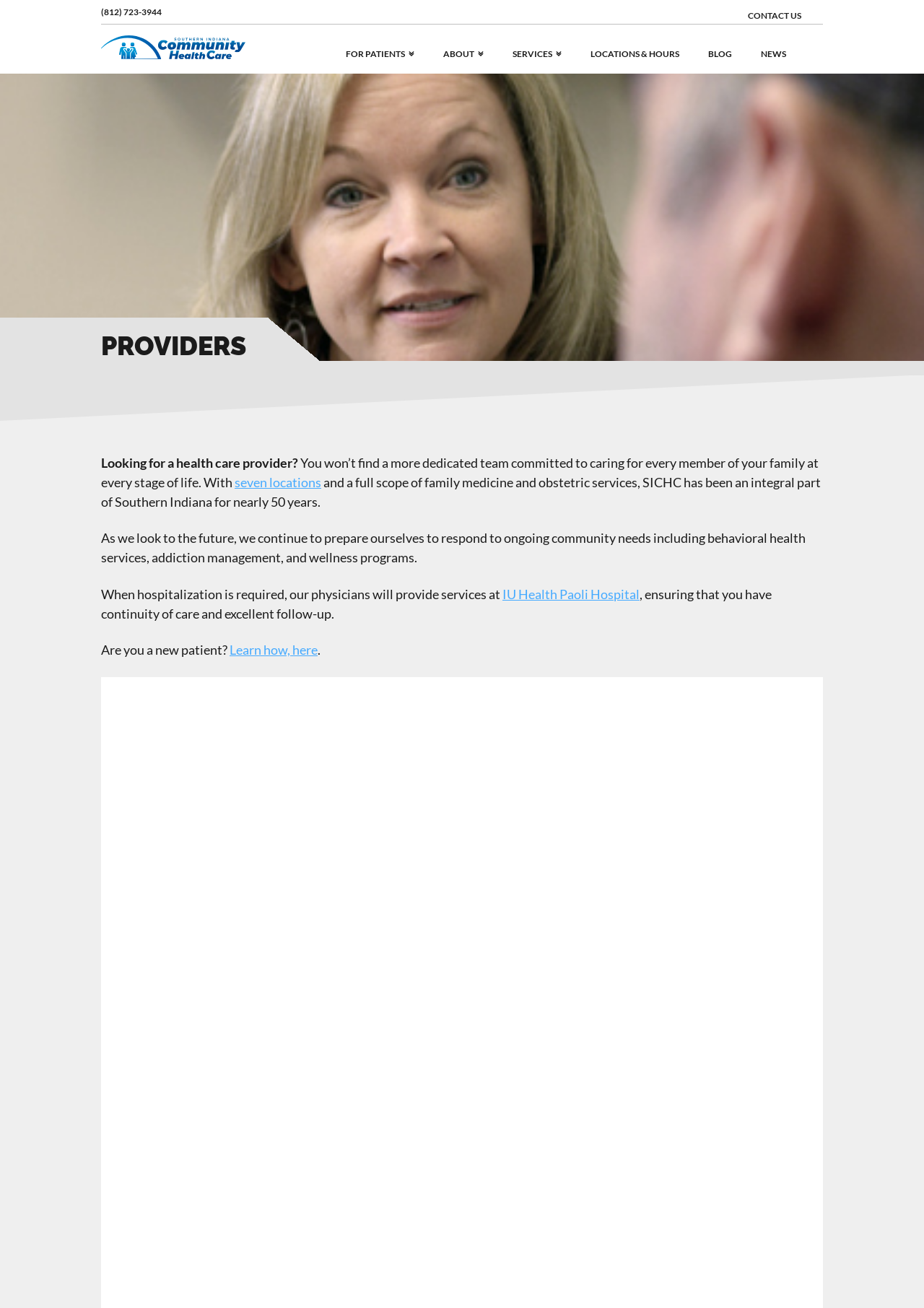Can you give a comprehensive explanation to the question given the content of the image?
What type of medical professionals are listed on the webpage?

I found the answer by looking at the headings and links on the webpage, which list several medical professionals with titles such as 'Family Physician' and 'Family Nurse Practitioner'.